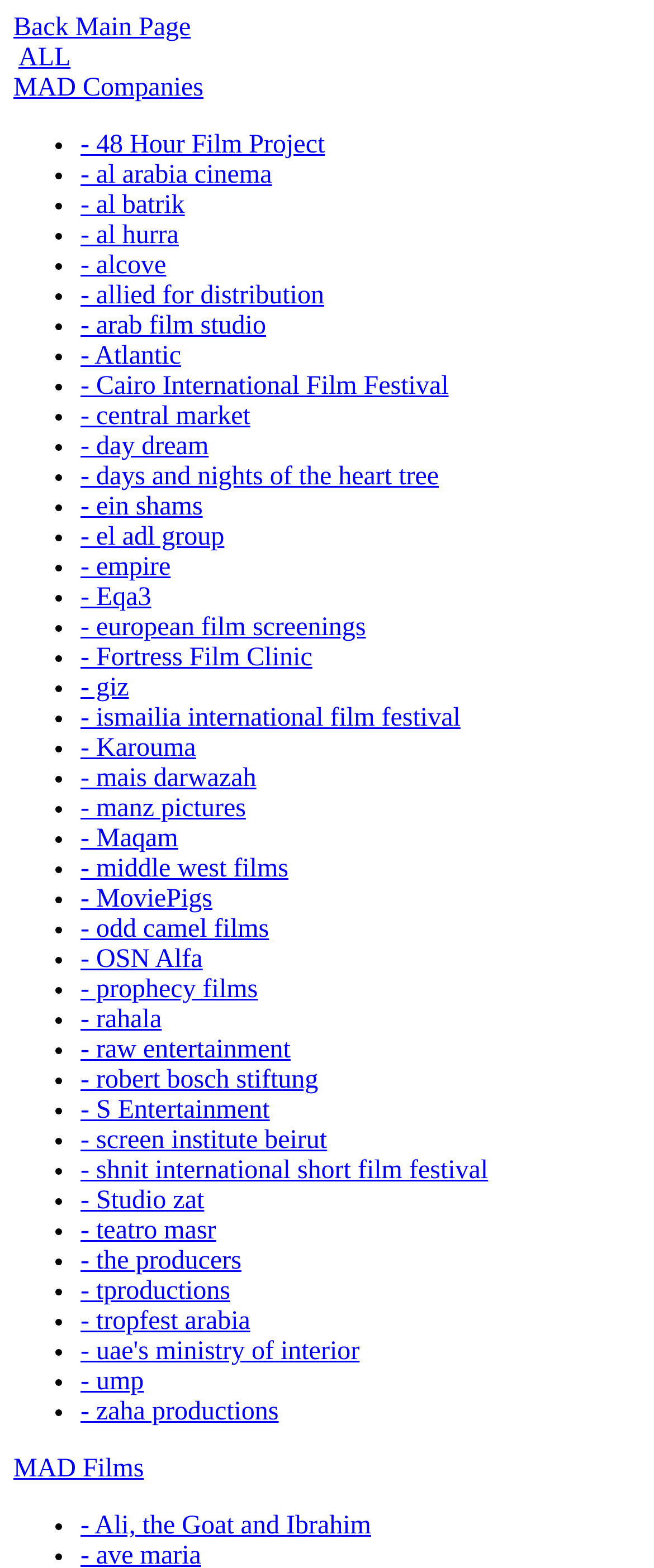Please mark the bounding box coordinates of the area that should be clicked to carry out the instruction: "View '48 Hour Film Project'".

[0.123, 0.083, 0.497, 0.102]